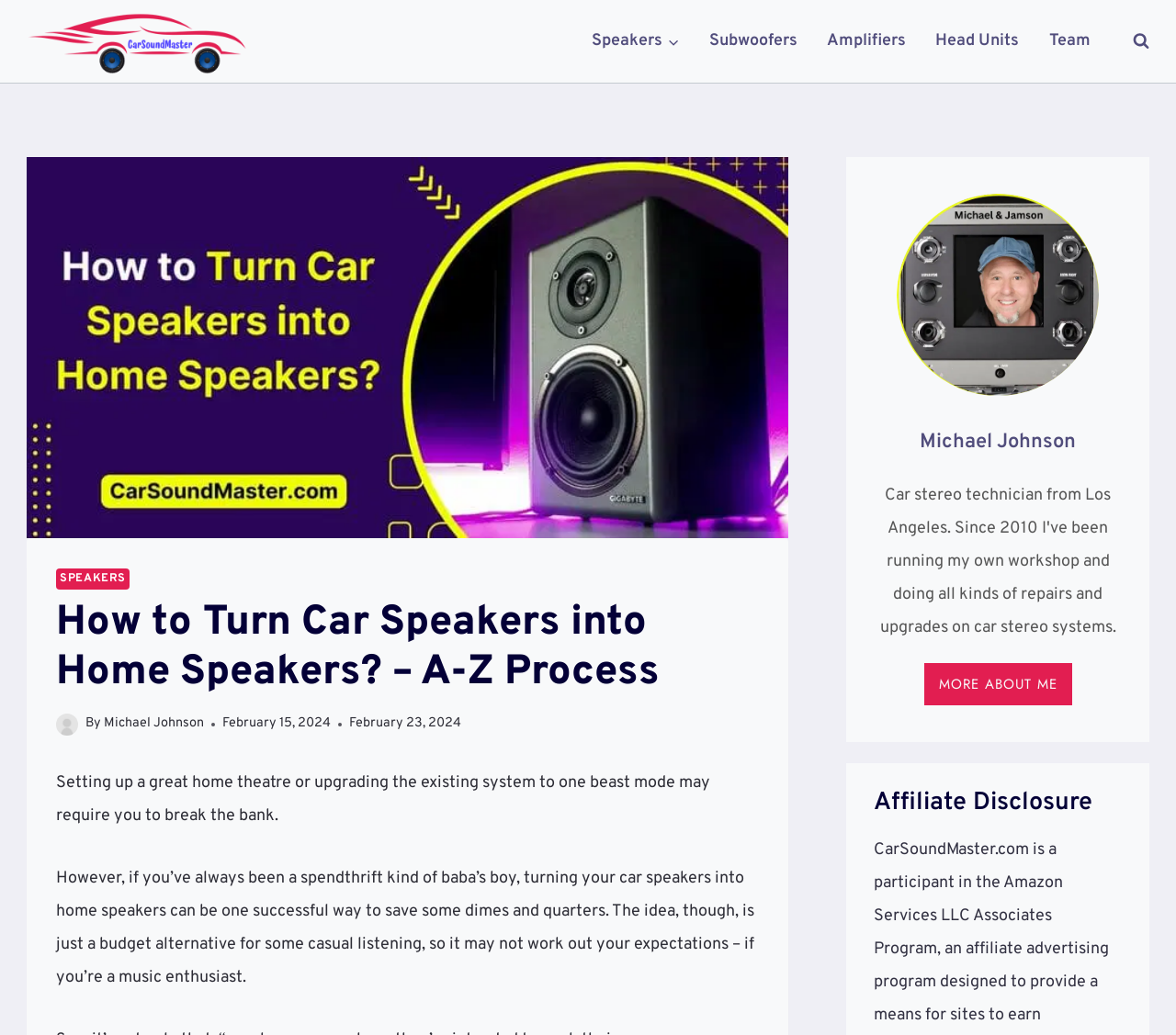Provide a short answer using a single word or phrase for the following question: 
What is the purpose of turning car speakers into home speakers?

To save money